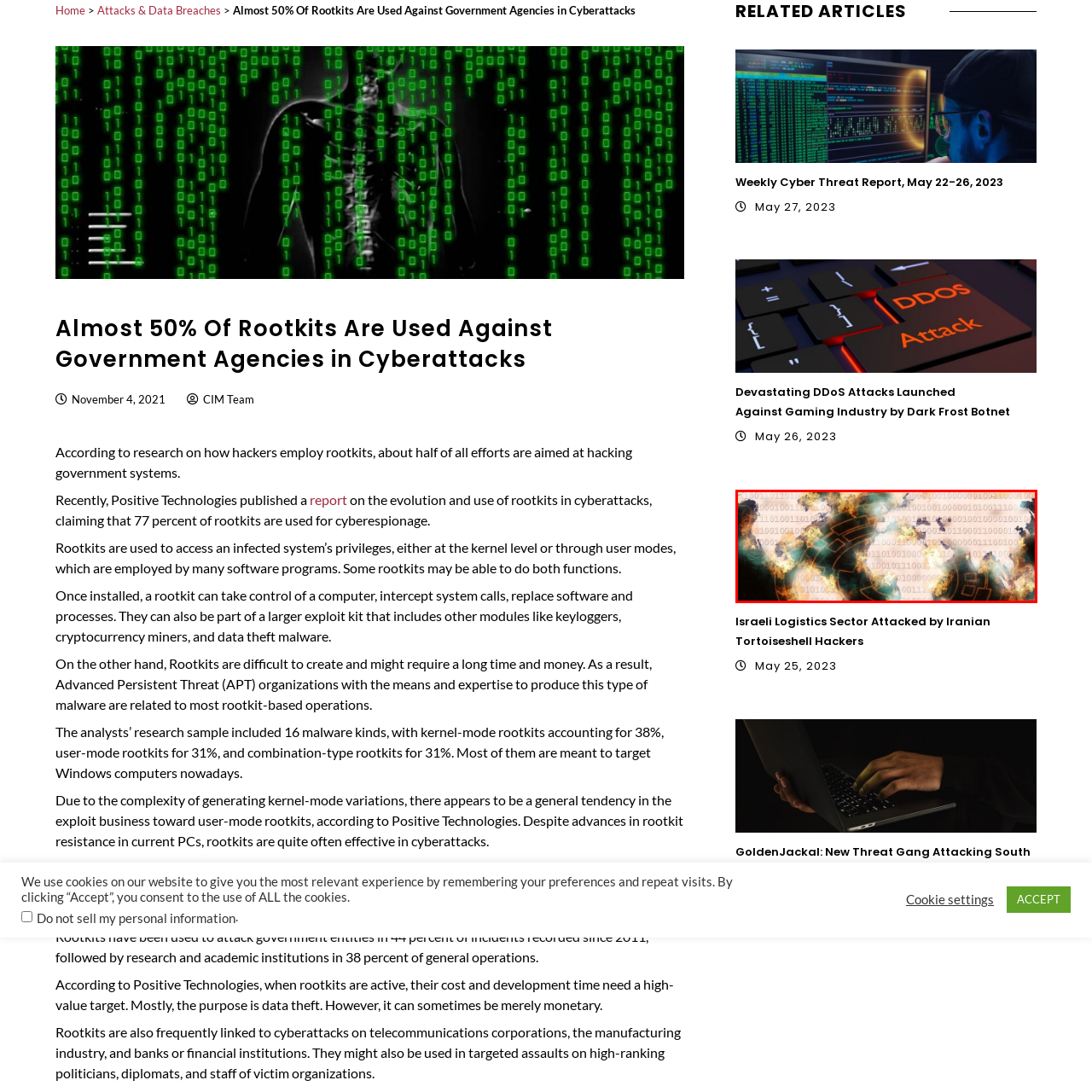Describe in detail what you see in the image highlighted by the red border.

The image illustrates a thematic representation of cybersecurity and digital threats, featuring a stylized depiction of a globe entwined with swirling flames and binary code. These elements evoke the notion of global cyber warfare, highlighting the ever-present dangers posed by hackers and malware. The fiery aesthetic signifies the destructive potential of cyberattacks, particularly those targeting critical infrastructures, as illustrated in related reports on cyber threats, such as the "Israeli Logistics Sector Attacked by Iranian Tortoiseshell Hackers." This imagery serves as a powerful reminder of the vulnerabilities in various sectors, including government and logistics, emphasizing the ongoing battle against sophisticated cyber adversaries.